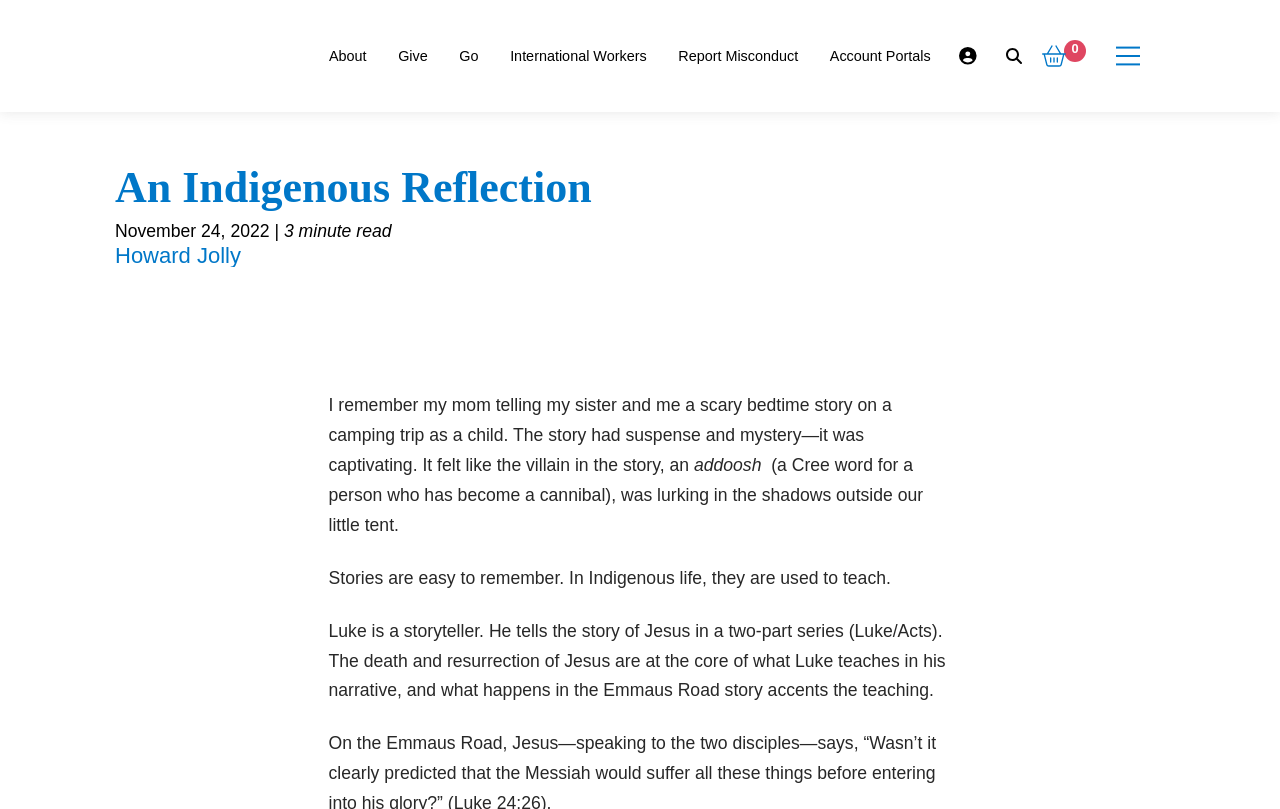Identify the bounding box coordinates of the element to click to follow this instruction: 'Click the About link'. Ensure the coordinates are four float values between 0 and 1, provided as [left, top, right, bottom].

[0.245, 0.0, 0.299, 0.138]